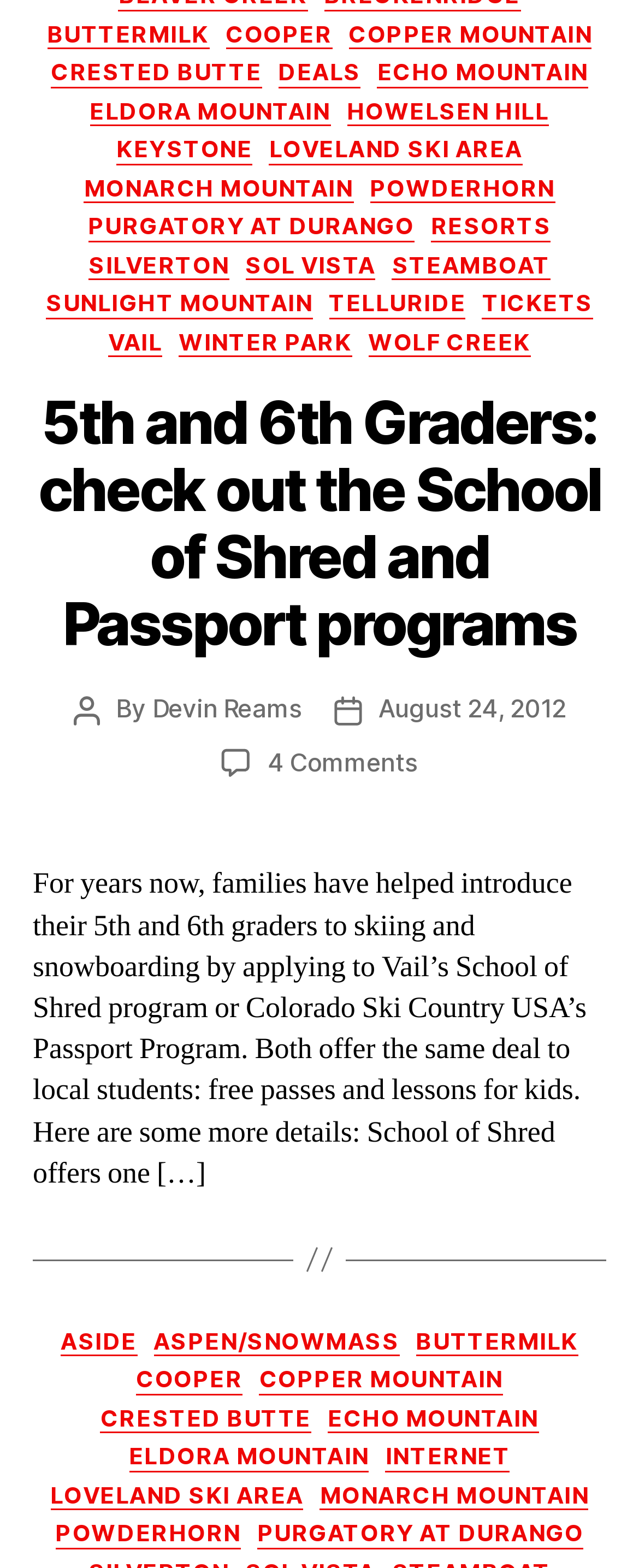Please identify the bounding box coordinates of the region to click in order to complete the given instruction: "Read the post by Devin Reams". The coordinates should be four float numbers between 0 and 1, i.e., [left, top, right, bottom].

[0.238, 0.442, 0.472, 0.462]